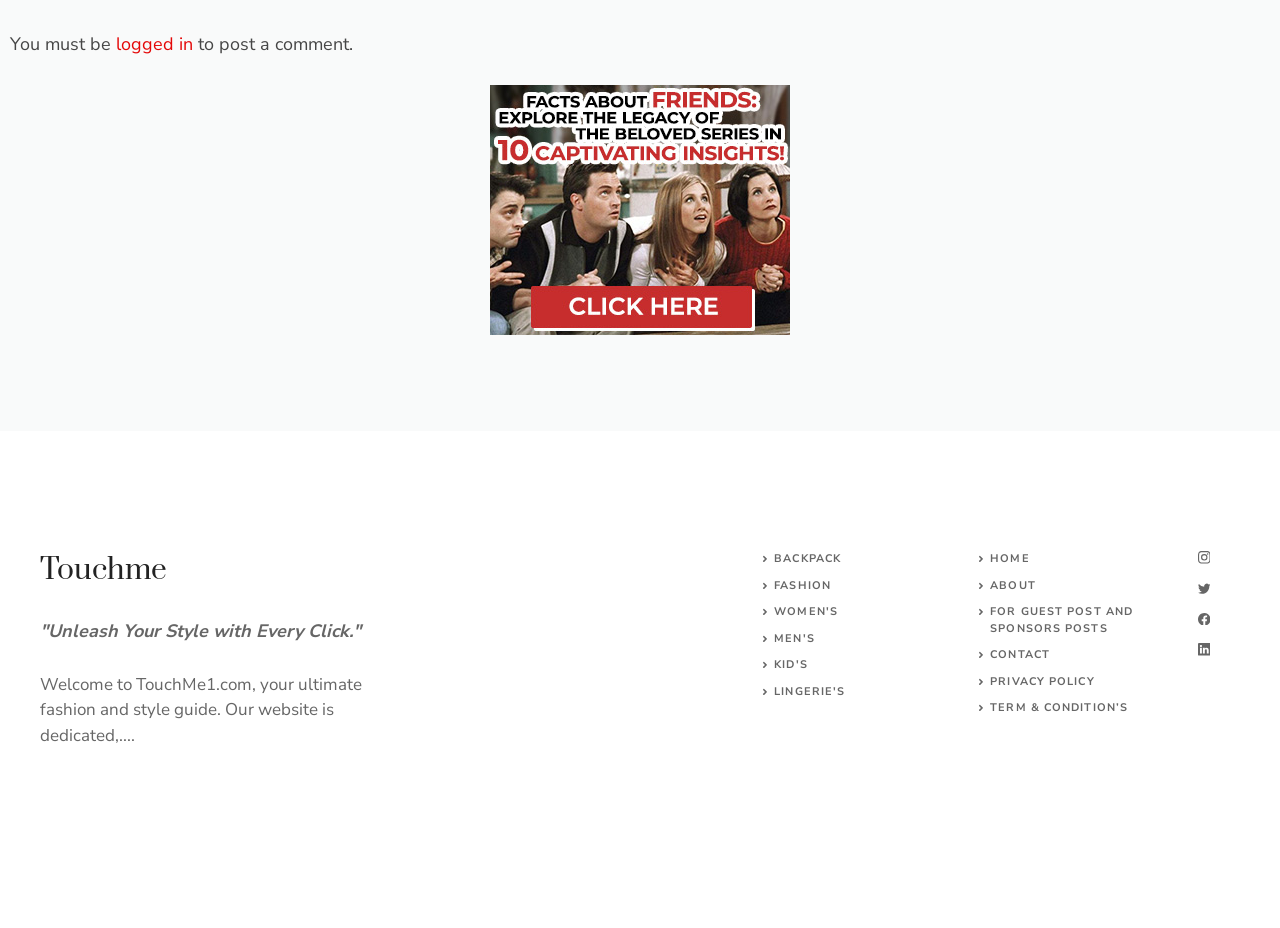Ascertain the bounding box coordinates for the UI element detailed here: "kid's". The coordinates should be provided as [left, top, right, bottom] with each value being a float between 0 and 1.

[0.605, 0.708, 0.631, 0.725]